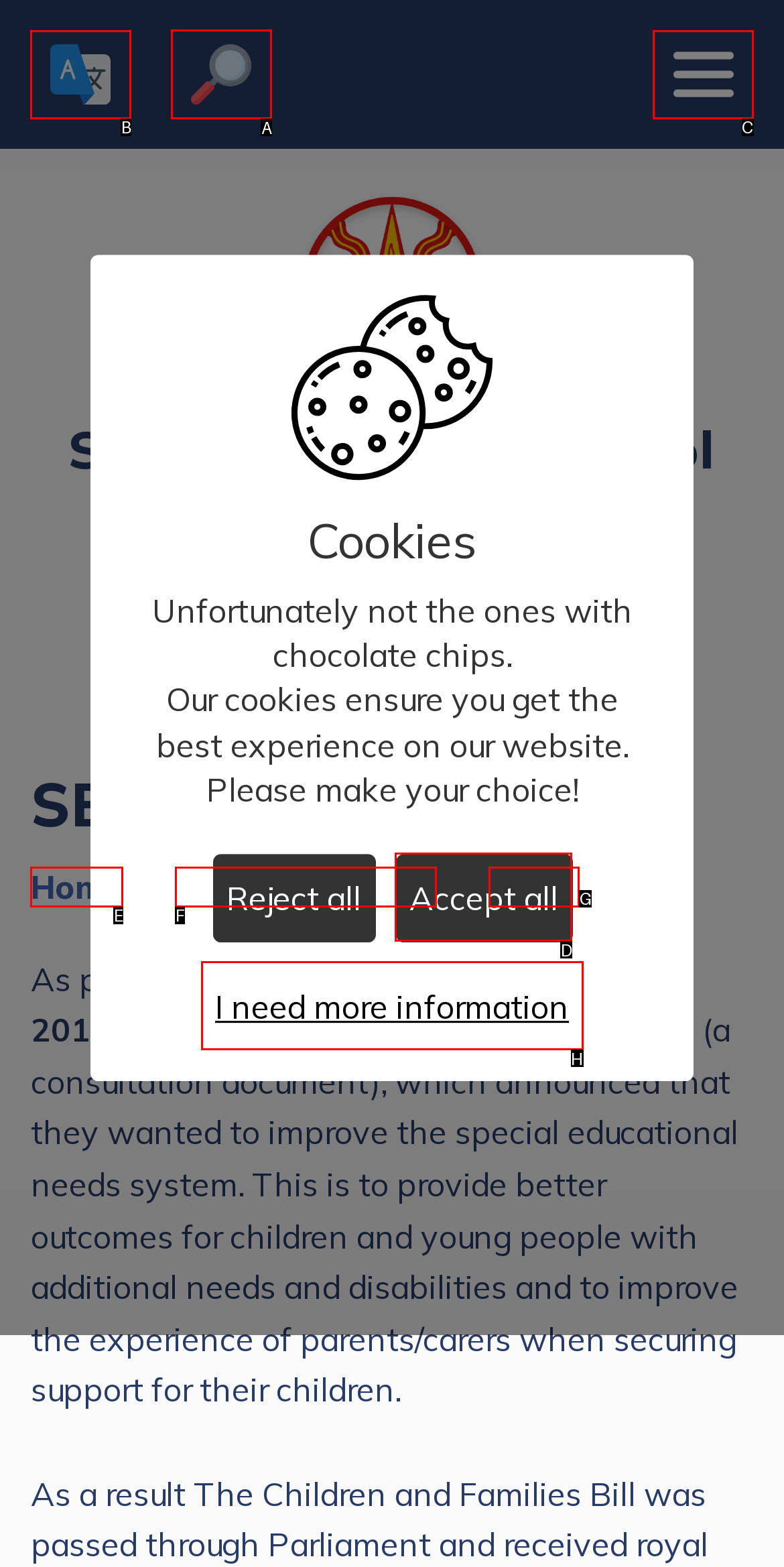Tell me which option I should click to complete the following task: Search on the page
Answer with the option's letter from the given choices directly.

A